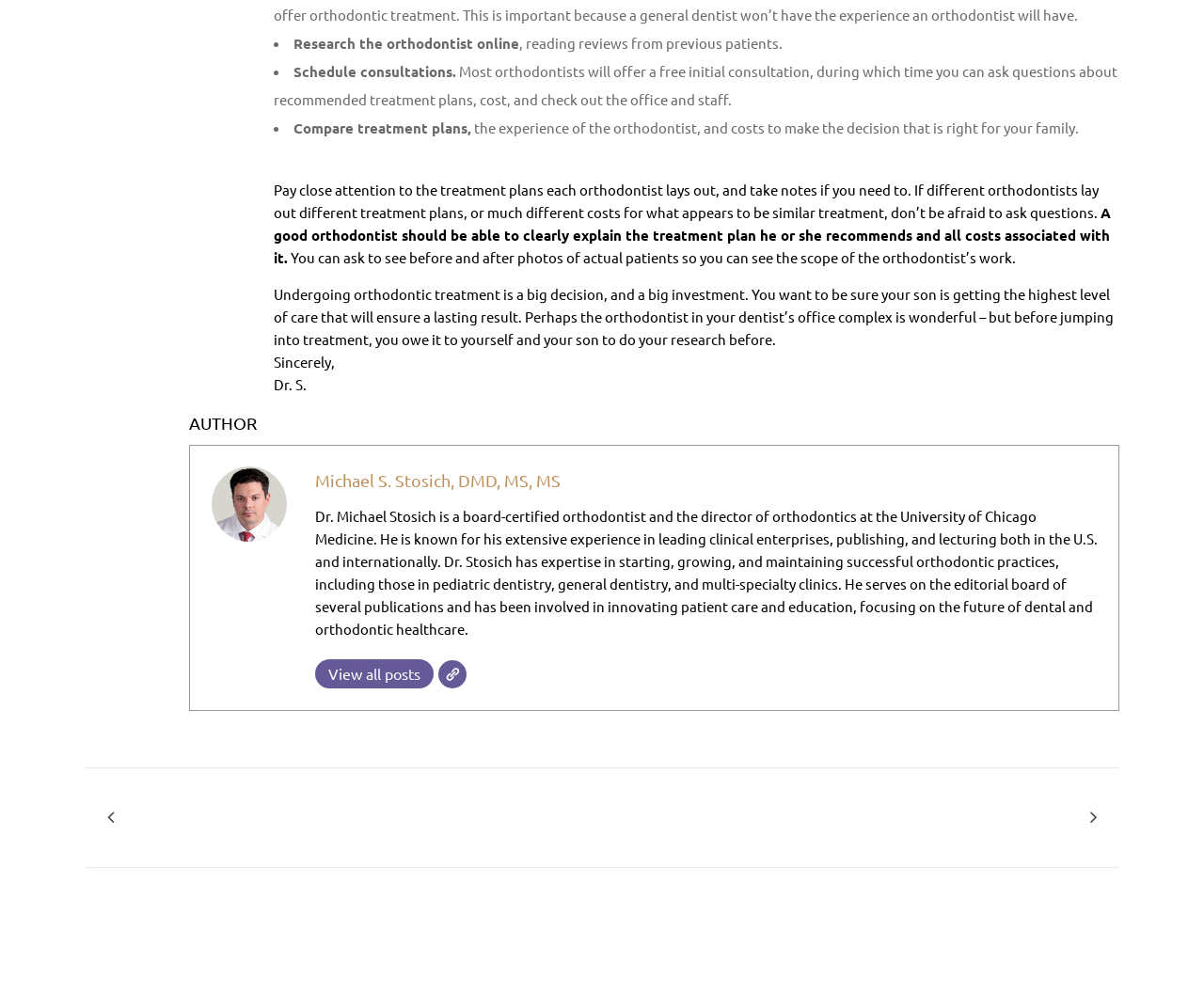Who is the author of the article?
Answer the question using a single word or phrase, according to the image.

Dr. Michael Stosich